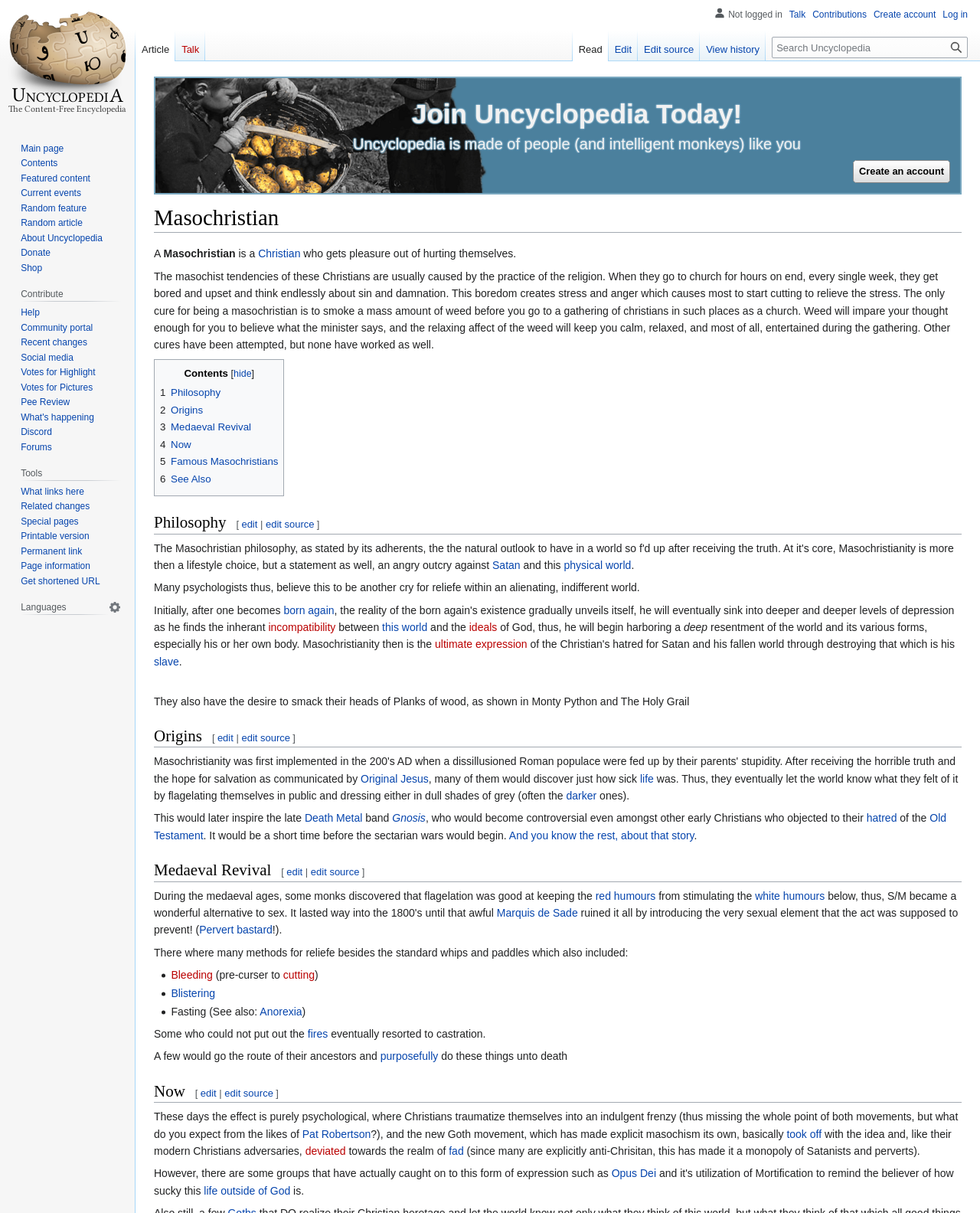Describe all the key features and sections of the webpage thoroughly.

The webpage is about Masochristian, a satirical concept that combines Christianity and masochism. At the top of the page, there is a banner image with a link to "SaveUncycBanner1Update.png". Below the banner, there are three links: "Join Uncyclopedia Today!", "Uncyclopedia is made of people (and intelligent monkeys) like you", and "Create an account".

The main content of the page is divided into sections, each with a heading. The first section is about the definition of Masochristian, which is described as a Christian who gets pleasure out of hurting themselves. The text explains that this tendency is caused by the practice of religion, leading to boredom, stress, and anger, which are relieved through self-harm. The section also provides a humorous "cure" for being a Masochristian, which involves smoking a large amount of weed before attending a Christian gathering.

The next section is a navigation menu labeled "Contents", which contains links to various subtopics, including "Philosophy", "Origins", "Medaeval Revival", and "Famous Masochristians". Each of these subtopics has its own section on the page, with links to edit or edit the source of the content.

The "Philosophy" section discusses the idea that Masochristians believe in a cry for relief within an alienating, indifferent world. The "Origins" section explains that Masochristianity originated from the desire to smack one's head with planks of wood, as shown in Monty Python and The Holy Grail. The "Medaeval Revival" section describes how monks discovered that flagellation was good for keeping the "red humours" from stimulating the "white humours", but this was later ruined by the introduction of sexual elements.

Throughout the page, there are many links to other concepts, such as Satan, physical world, born again, incompatibility, ideals, and more. There are also several humorous and satirical statements, such as the idea that Masochristians have a desire to smack their heads with planks of wood or that the "cure" for being a Masochristian involves smoking weed. Overall, the page presents a humorous and satirical take on Christianity and masochism.